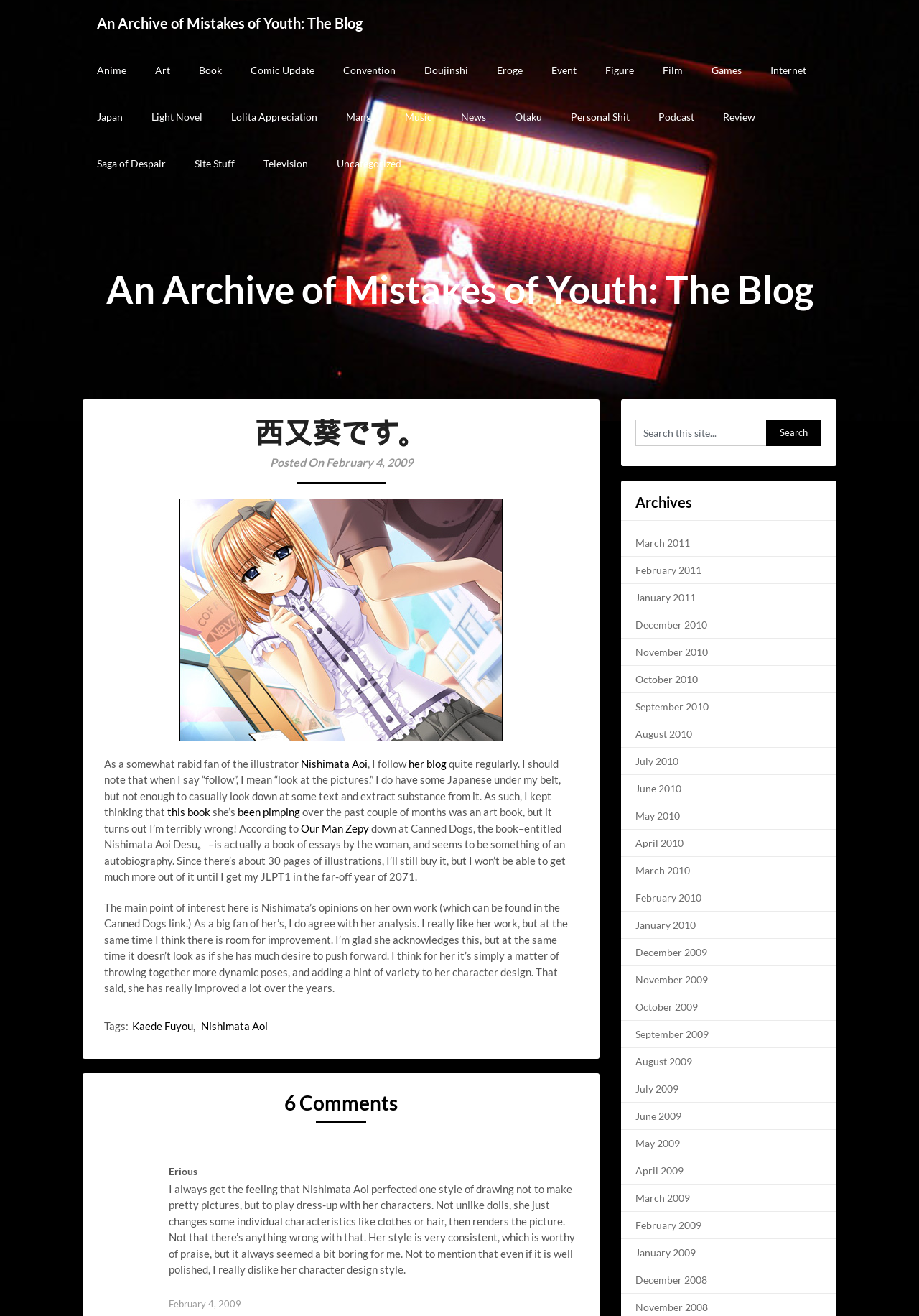Use a single word or phrase to answer this question: 
What is the purpose of the search box in the sidebar?

To search the site